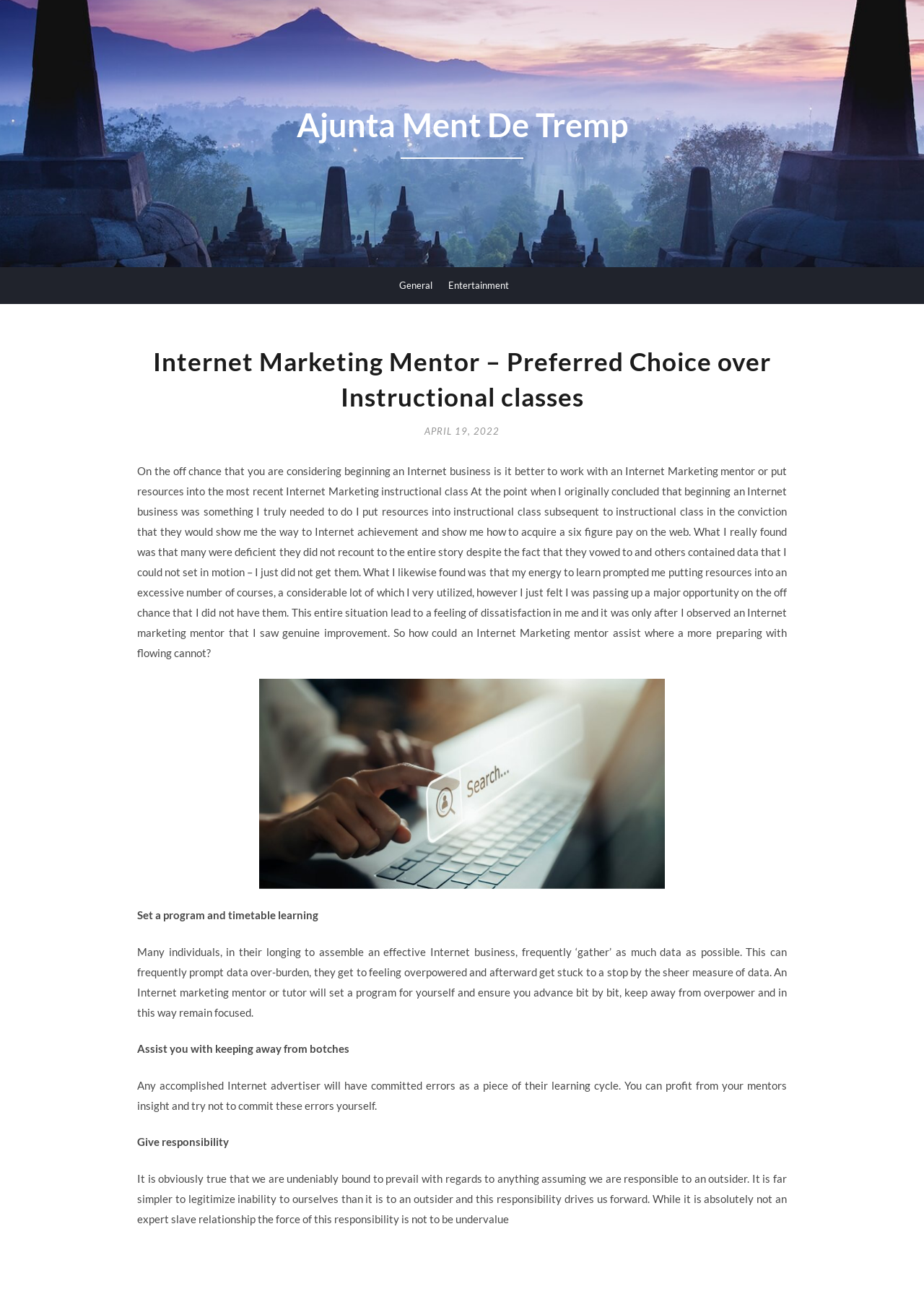Offer a comprehensive description of the webpage’s content and structure.

The webpage is about Internet Marketing Mentor, with a focus on the benefits of working with a mentor over taking instructional classes. At the top, there is a link to "Ajunta Ment De Tremp" and a navigation menu with links to "General" and "Entertainment". 

Below the navigation menu, there is a main article section that takes up most of the page. The article has a header with the title "Internet Marketing Mentor – Preferred Choice over Instructional classes" and a link to "APRIL 19, 2022" indicating the date of the article. 

The article itself is divided into several sections, each discussing the advantages of having an Internet Marketing mentor. The first section explains the author's personal experience with instructional classes and how they were dissatisfied with the results. 

To the right of this section, there is an image related to Internet Marketing. 

The subsequent sections discuss how an Internet Marketing mentor can help by setting a program and schedule for learning, assisting in avoiding mistakes, and providing accountability. Each section has a brief heading and a longer paragraph explaining the benefit in more detail.